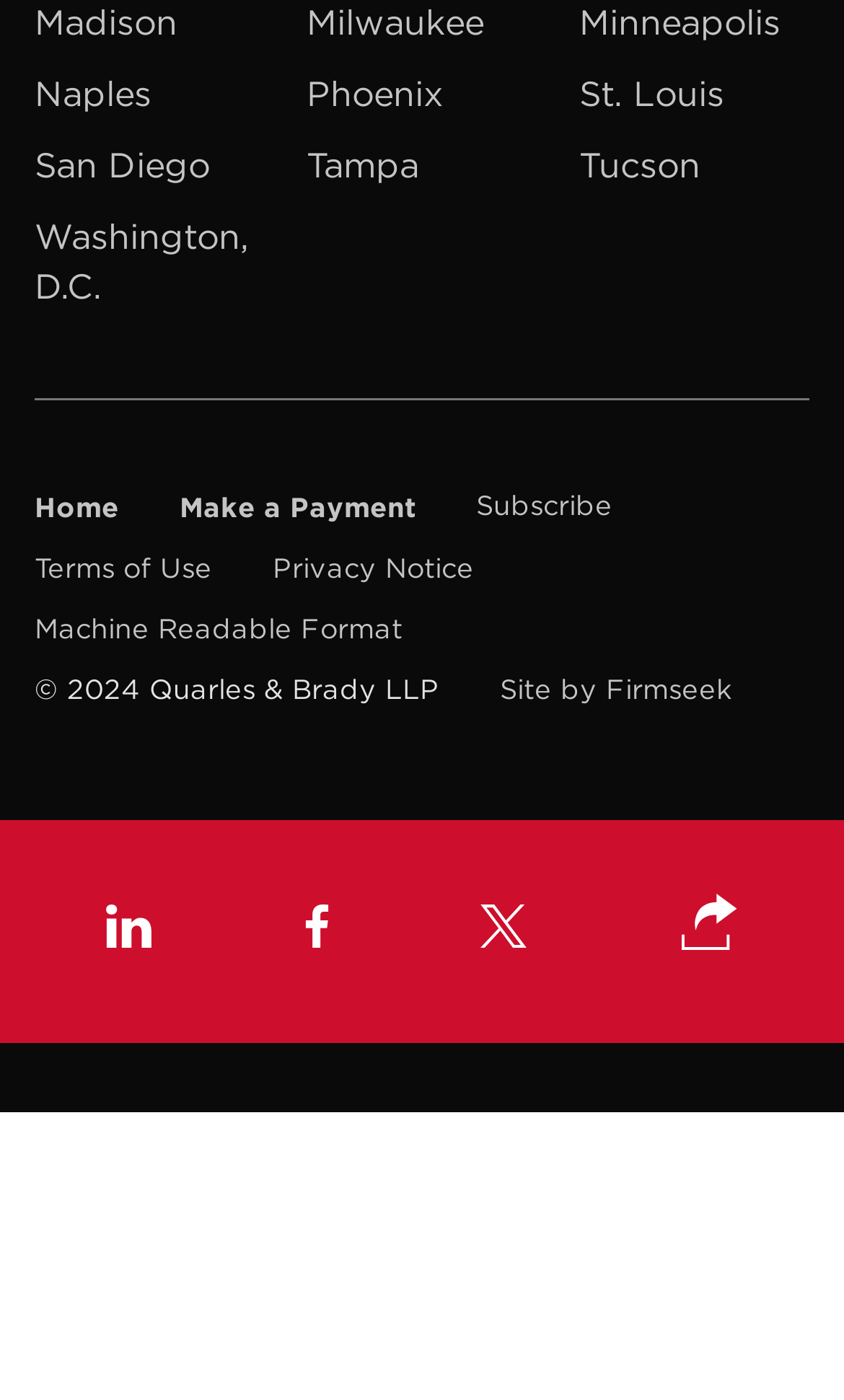Bounding box coordinates are specified in the format (top-left x, top-left y, bottom-right x, bottom-right y). All values are floating point numbers bounded between 0 and 1. Please provide the bounding box coordinate of the region this sentence describes: Washington, D.C.

[0.041, 0.153, 0.295, 0.22]